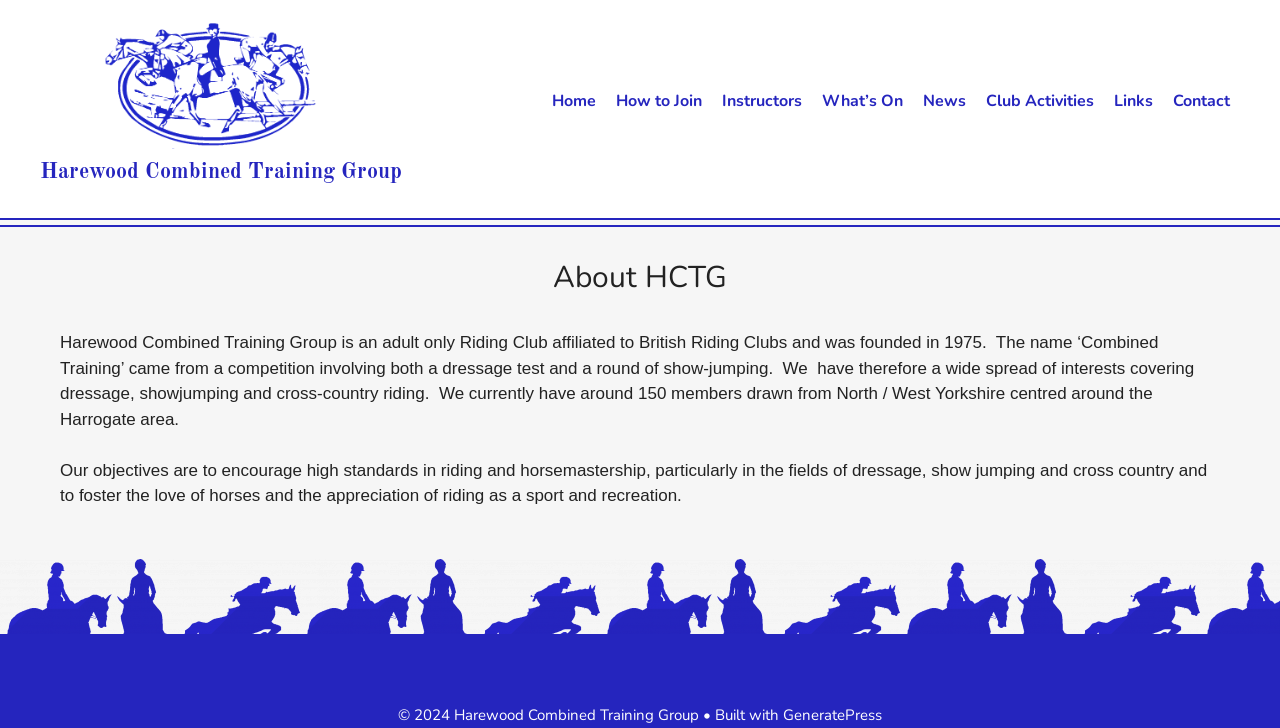Please identify the bounding box coordinates of the element's region that needs to be clicked to fulfill the following instruction: "View the website's copyright information". The bounding box coordinates should consist of four float numbers between 0 and 1, i.e., [left, top, right, bottom].

[0.311, 0.968, 0.546, 0.995]